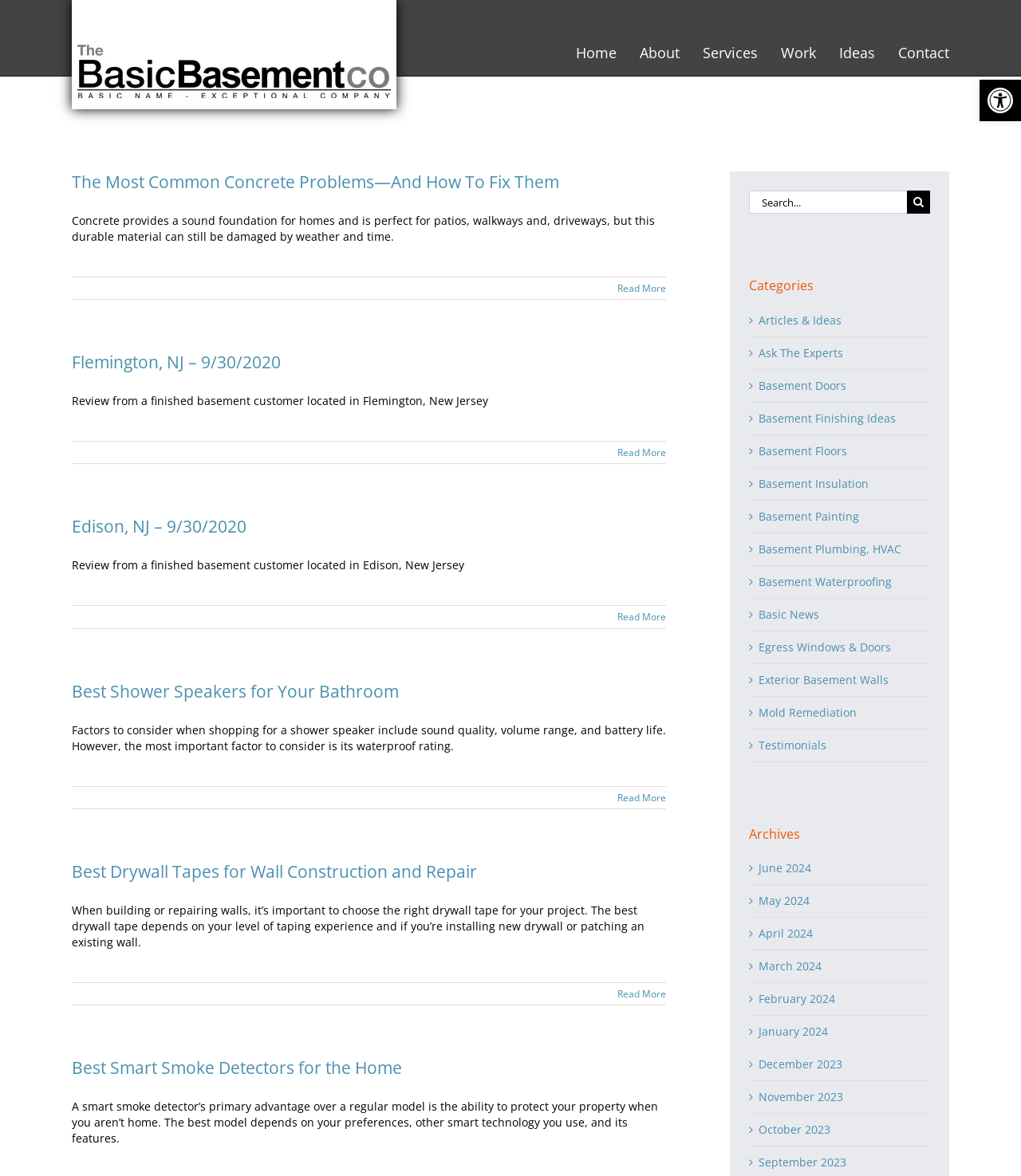Locate the bounding box coordinates of the element's region that should be clicked to carry out the following instruction: "Search for something". The coordinates need to be four float numbers between 0 and 1, i.e., [left, top, right, bottom].

[0.734, 0.162, 0.911, 0.182]